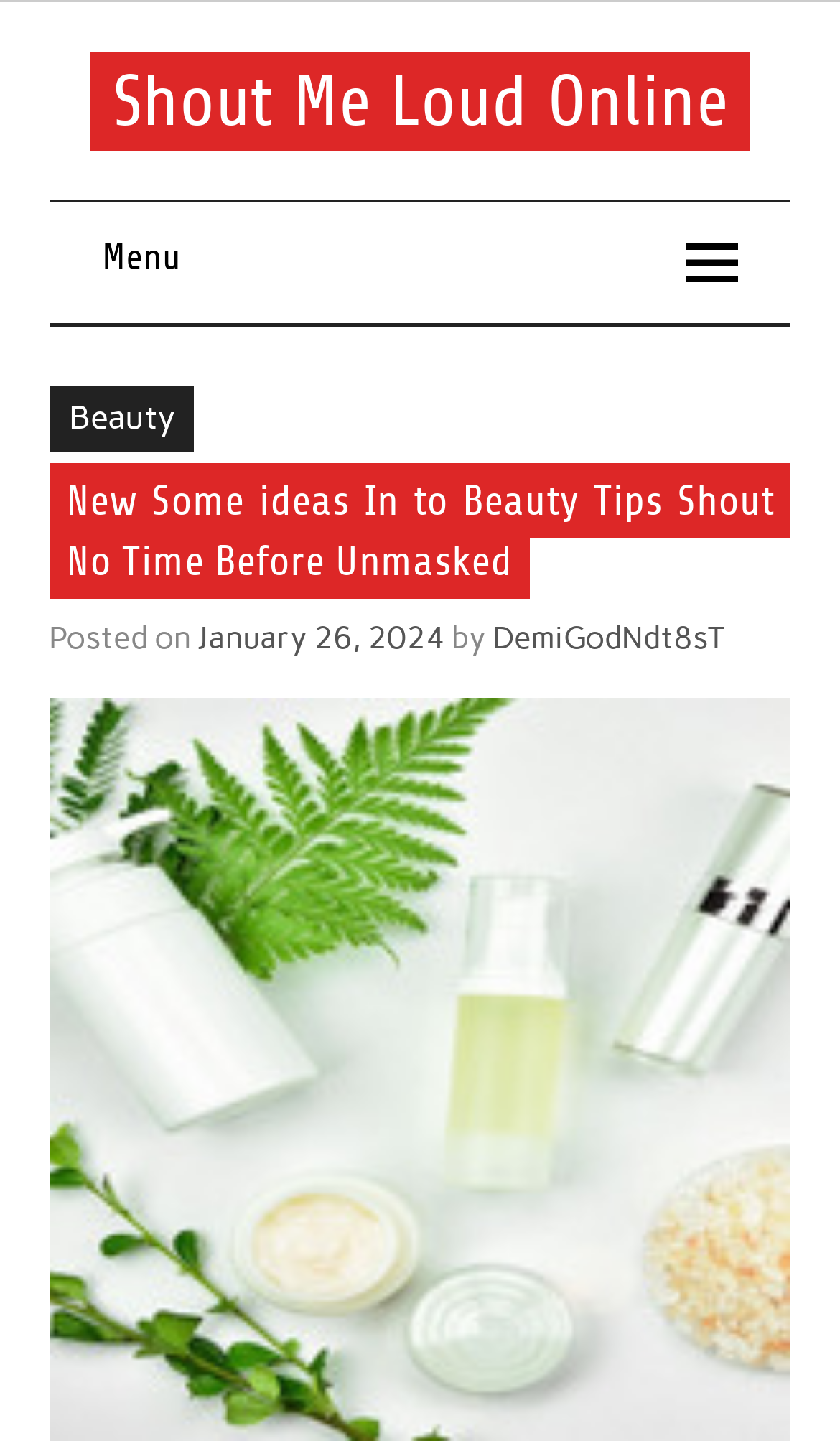Look at the image and answer the question in detail:
What is the purpose of the website?

The purpose of the website can be determined by looking at the static text that describes the website's content. The text states that the website provides 'Useful information and tips on finding a suitable beauty and health routine', which suggests that the website's purpose is to provide beauty and health tips.